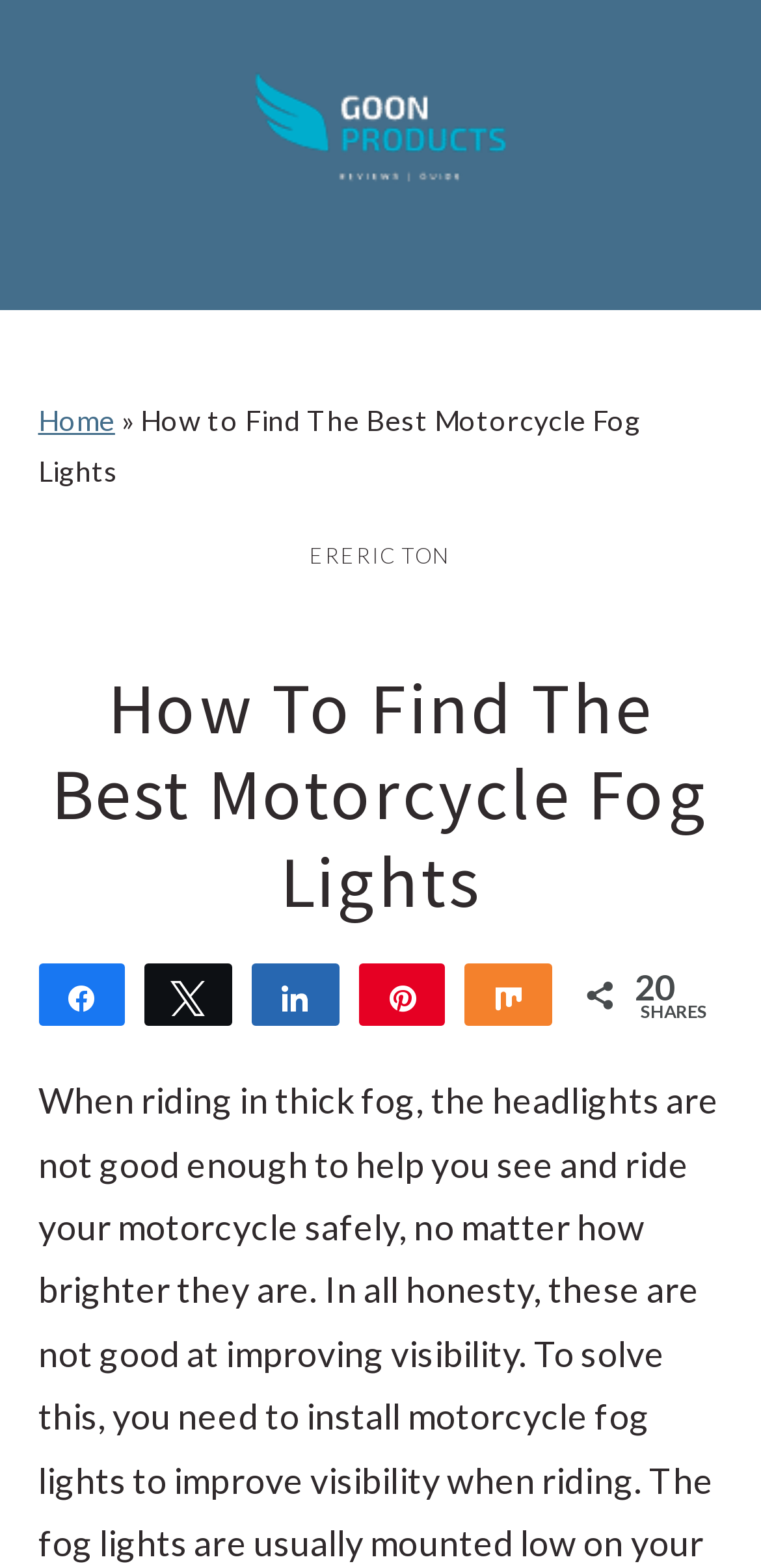Refer to the screenshot and answer the following question in detail:
Who is the author of the article?

The author of the article is 'ERIC TON', as indicated by the static text element with the text 'ERIC TON' and the bounding box coordinates [0.406, 0.346, 0.594, 0.362].